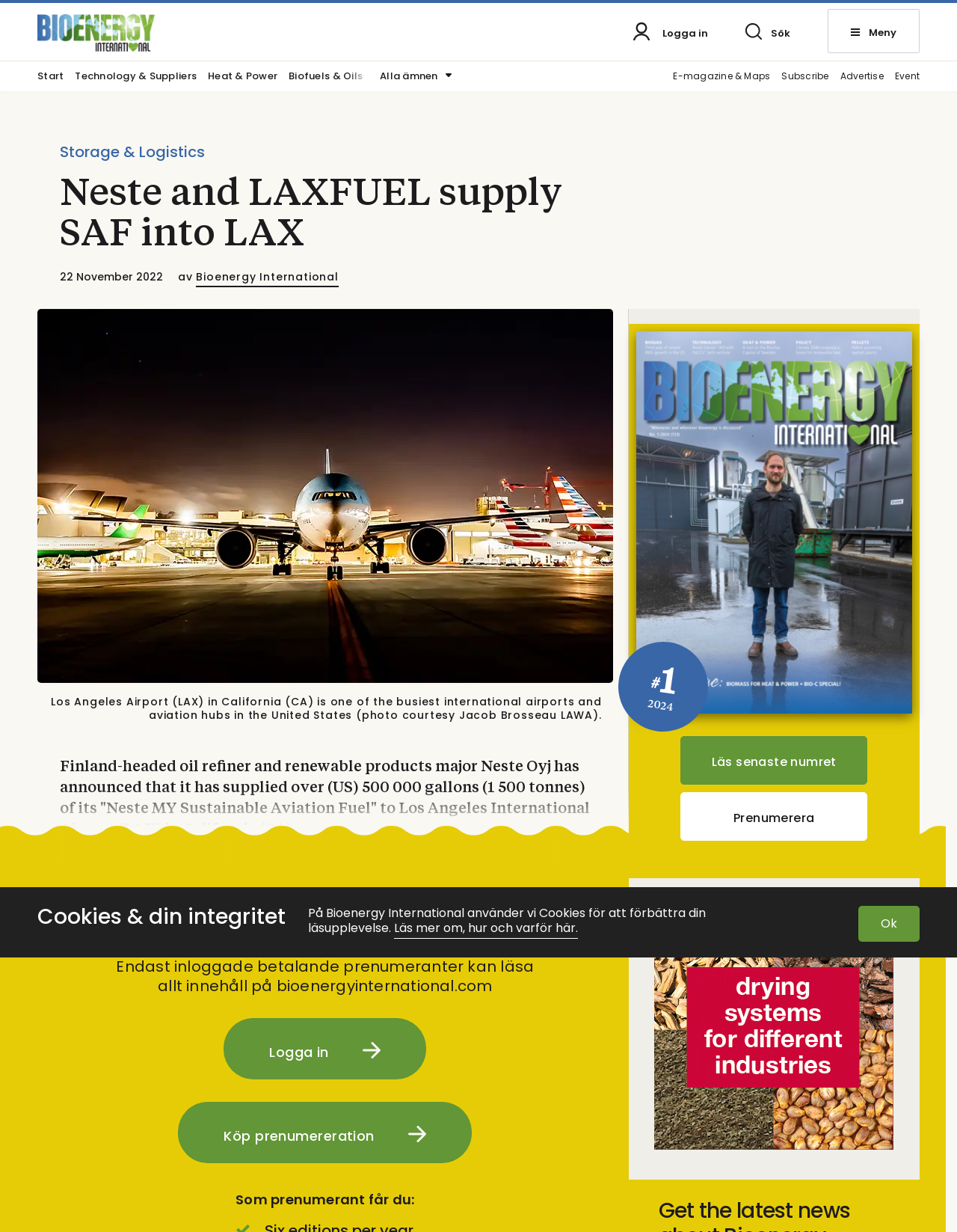Locate the bounding box coordinates of the element you need to click to accomplish the task described by this instruction: "Subscribe to the e-magazine".

[0.817, 0.058, 0.866, 0.074]